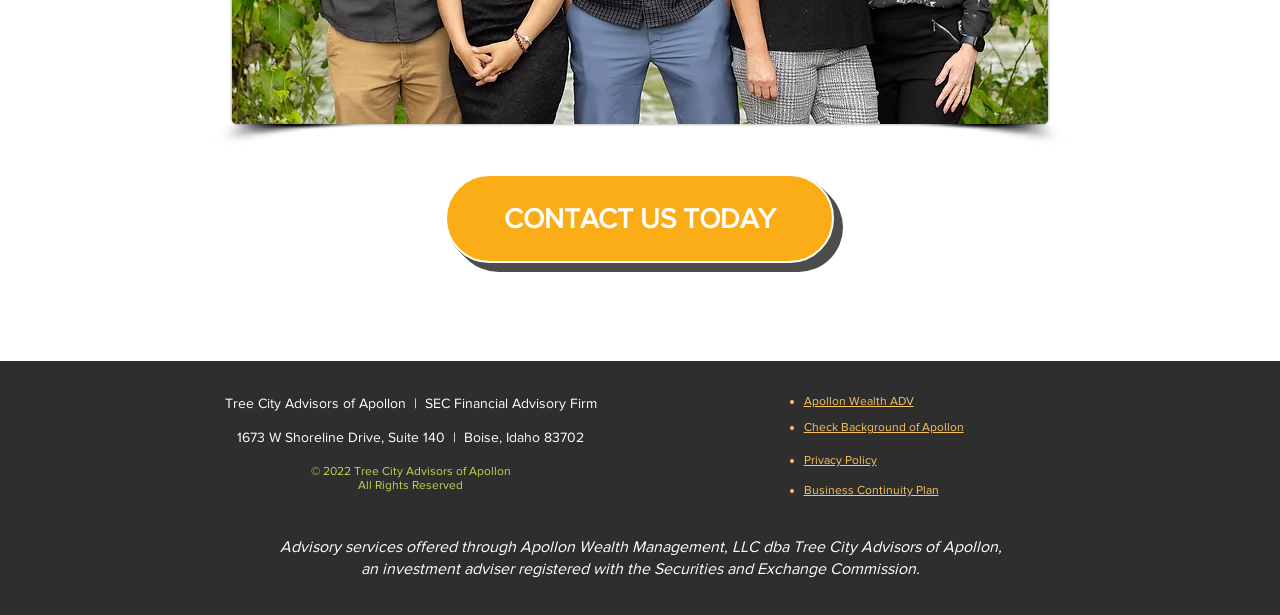Please provide the bounding box coordinate of the region that matches the element description: CONTACT US TODAY. Coordinates should be in the format (top-left x, top-left y, bottom-right x, bottom-right y) and all values should be between 0 and 1.

[0.348, 0.283, 0.652, 0.428]